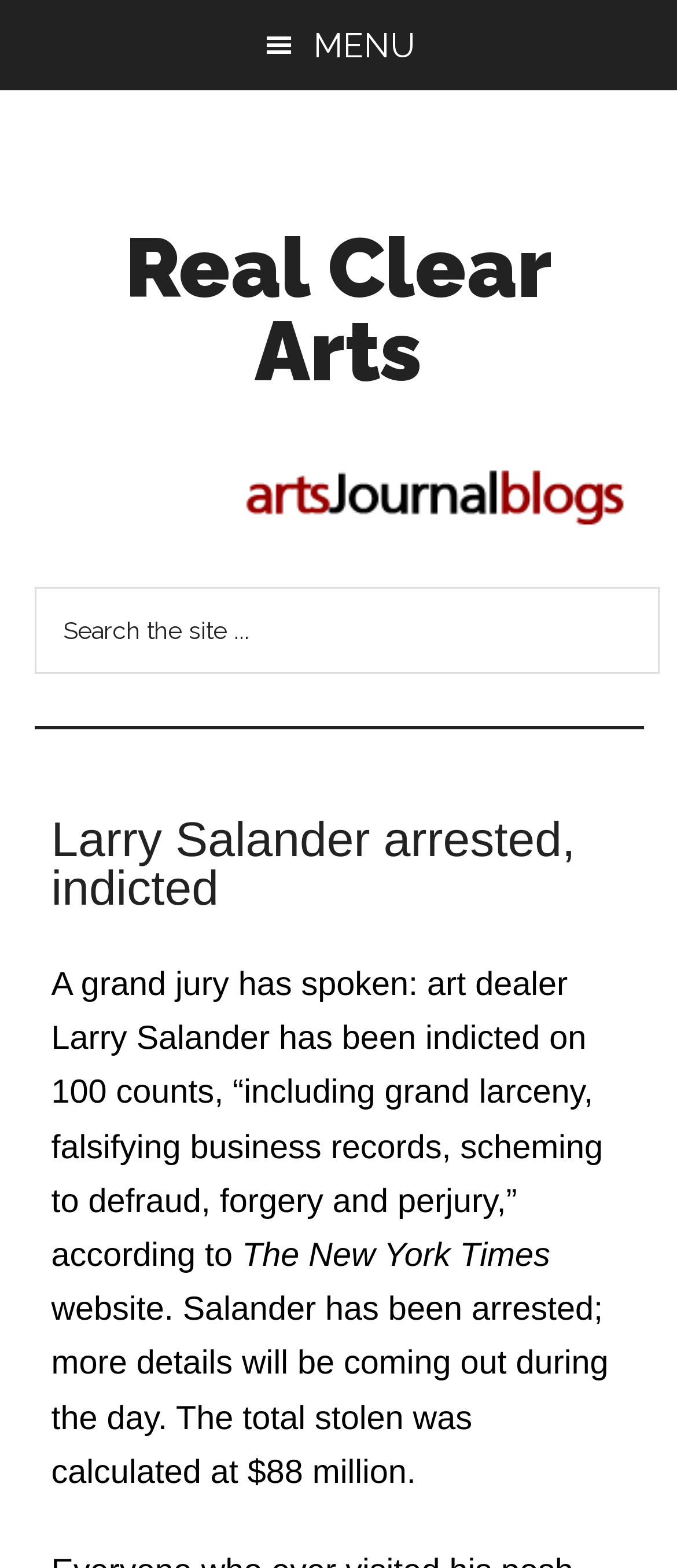Based on the element description "Real Clear Arts", predict the bounding box coordinates of the UI element.

[0.185, 0.14, 0.815, 0.255]